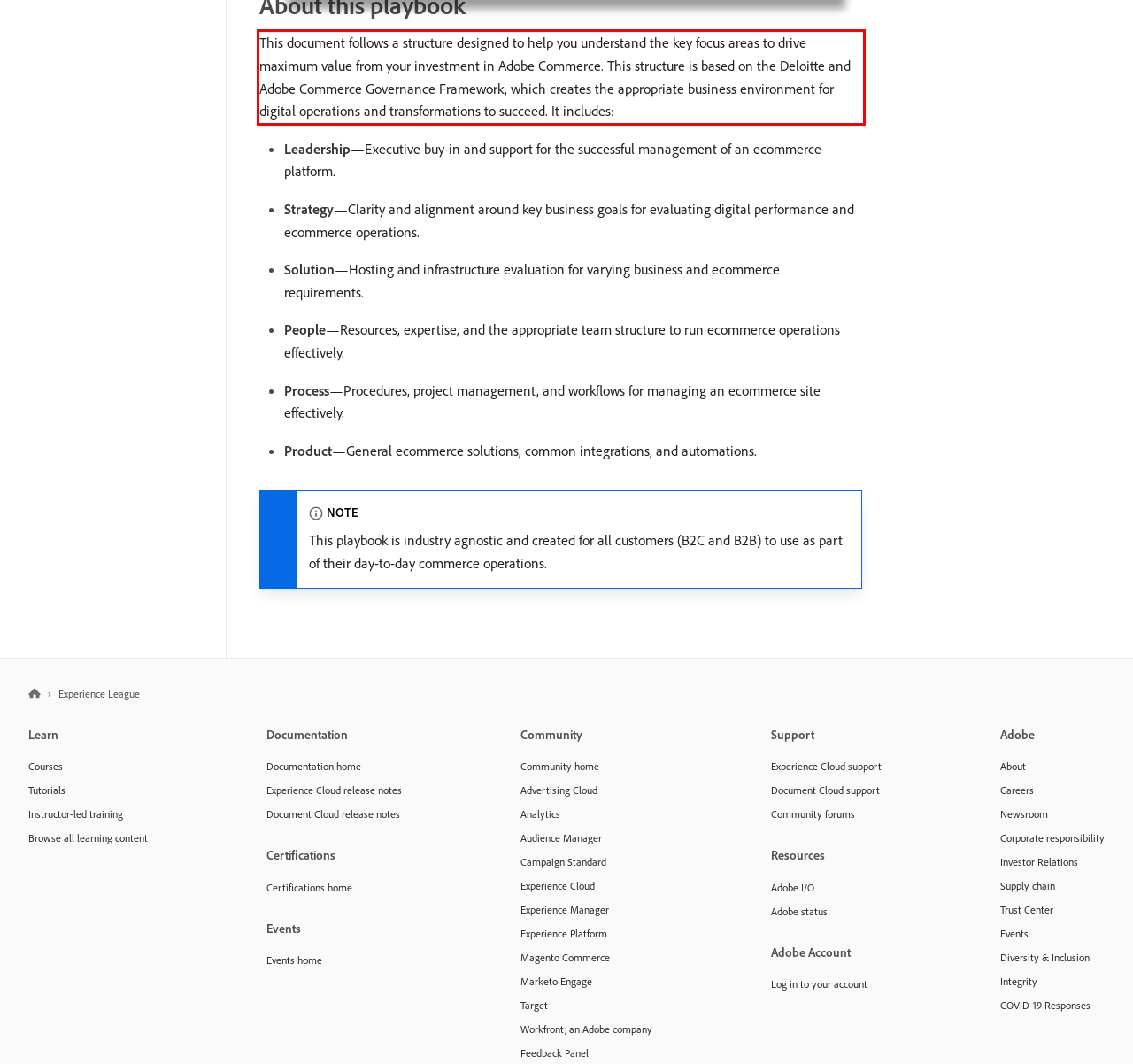You have a screenshot of a webpage, and there is a red bounding box around a UI element. Utilize OCR to extract the text within this red bounding box.

This document follows a structure designed to help you understand the key focus areas to drive maximum value from your investment in Adobe Commerce. This structure is based on the Deloitte and Adobe Commerce Governance Framework, which creates the appropriate business environment for digital operations and transformations to succeed. It includes: